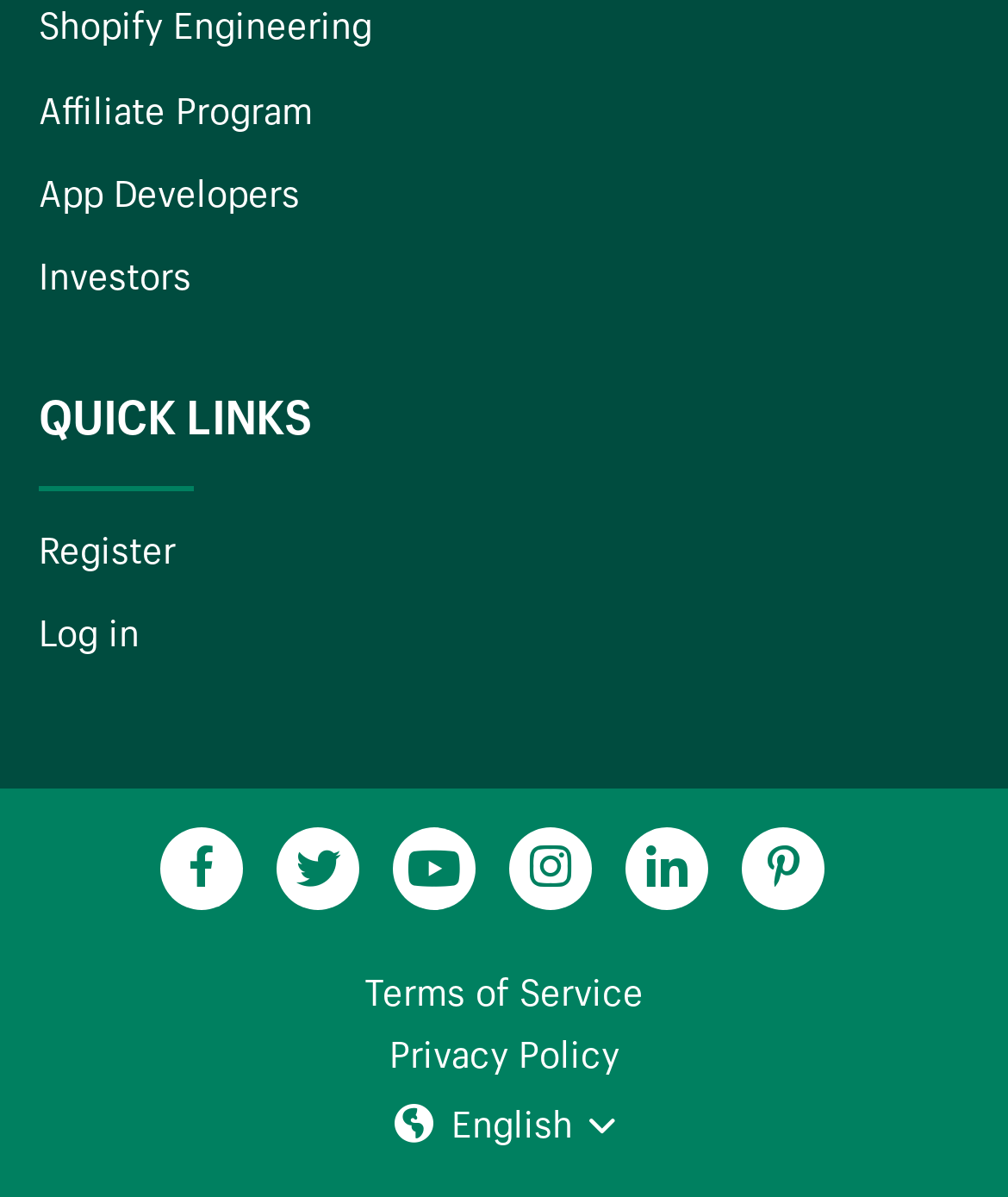Determine the bounding box coordinates for the element that should be clicked to follow this instruction: "Log in to the system". The coordinates should be given as four float numbers between 0 and 1, in the format [left, top, right, bottom].

[0.038, 0.508, 0.138, 0.549]